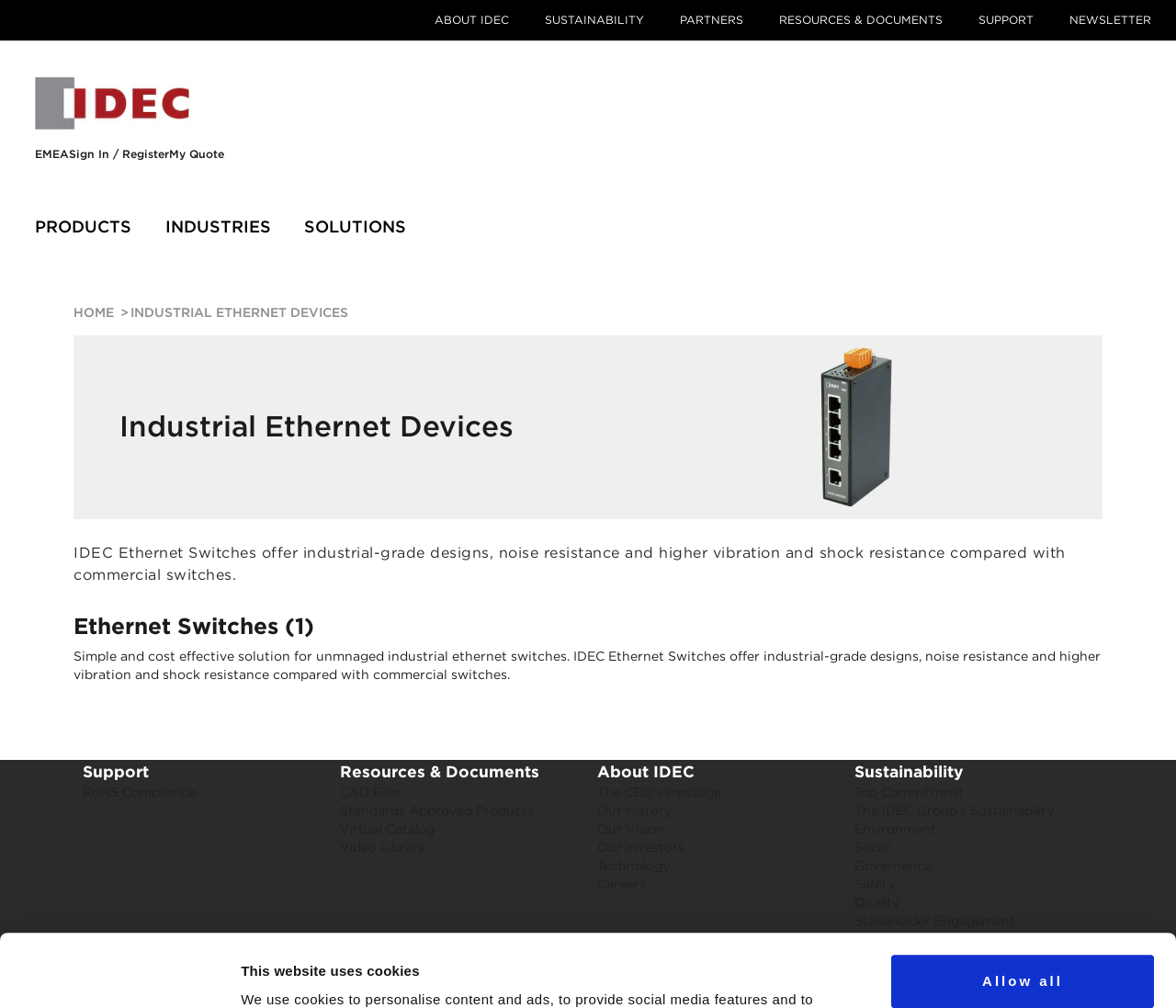What is the 'My Quote' link for?
Answer the question with as much detail as possible.

The 'My Quote' link is likely intended to allow users to access and manage their quotes for IDEC's products or services. This could include viewing and editing quotes, as well as tracking the status of orders.